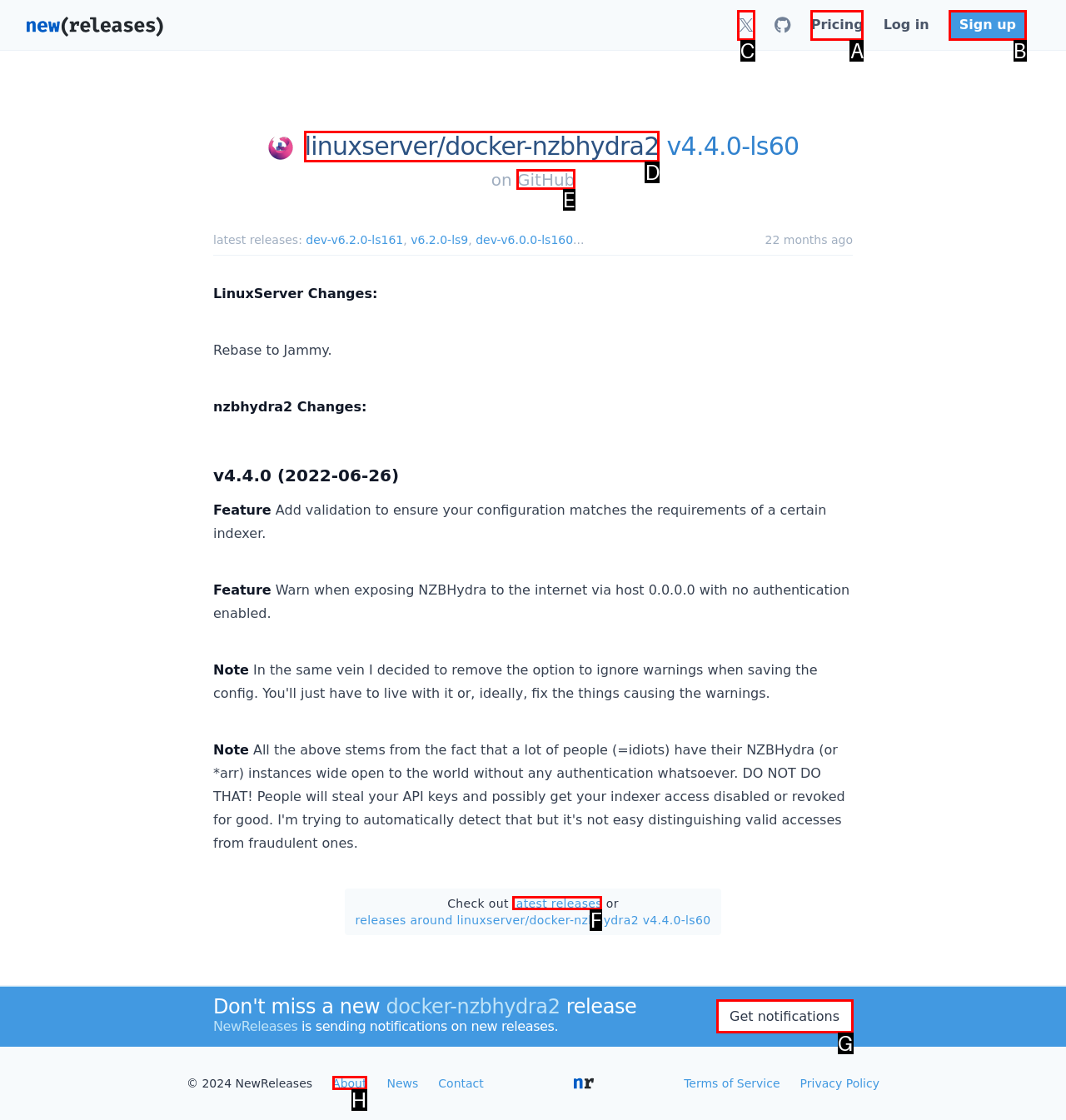Select the proper UI element to click in order to perform the following task: Click on Twitter. Indicate your choice with the letter of the appropriate option.

C